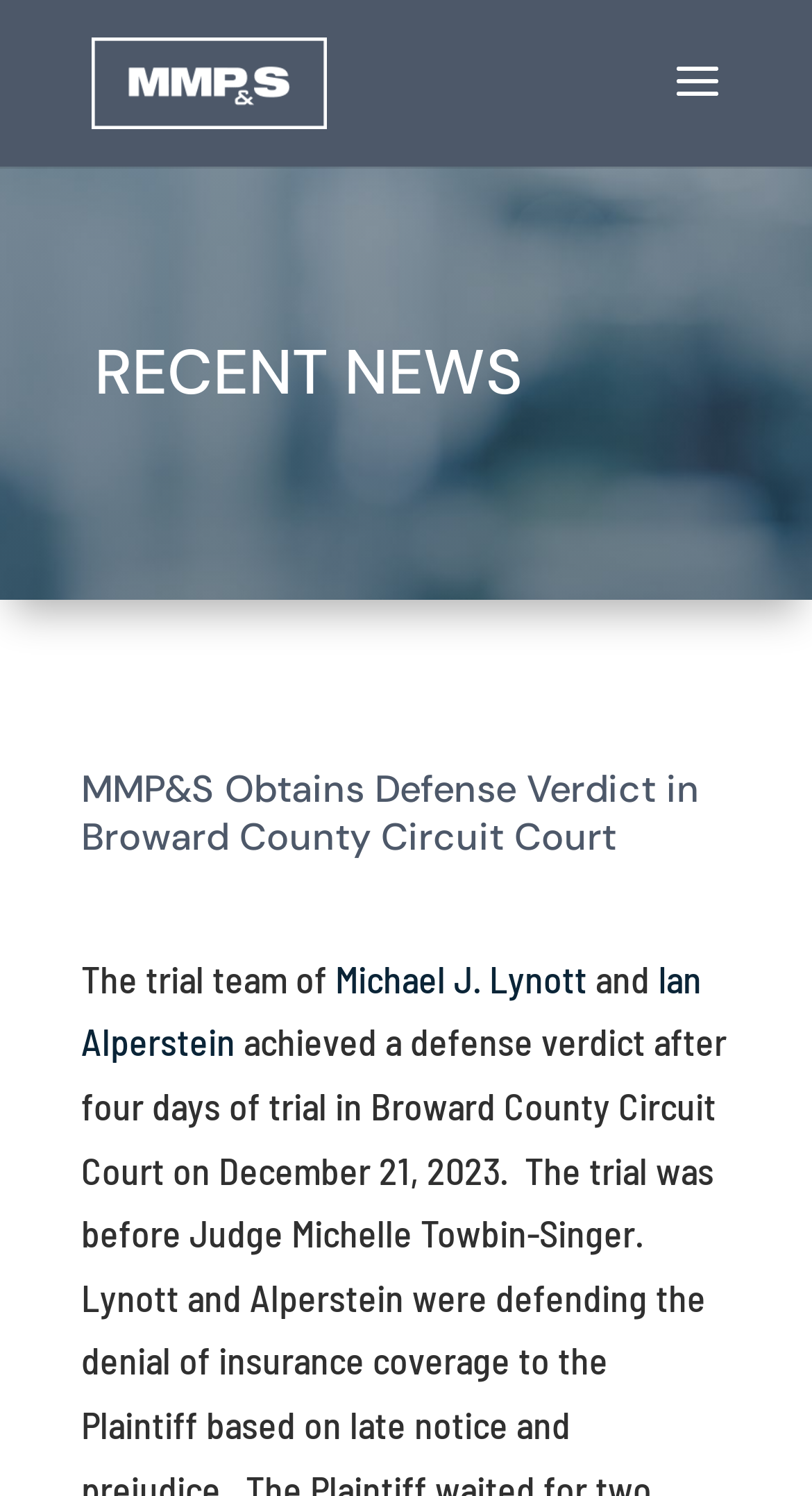Identify the bounding box for the described UI element. Provide the coordinates in (top-left x, top-left y, bottom-right x, bottom-right y) format with values ranging from 0 to 1: Michael J. Lynott

[0.413, 0.639, 0.723, 0.669]